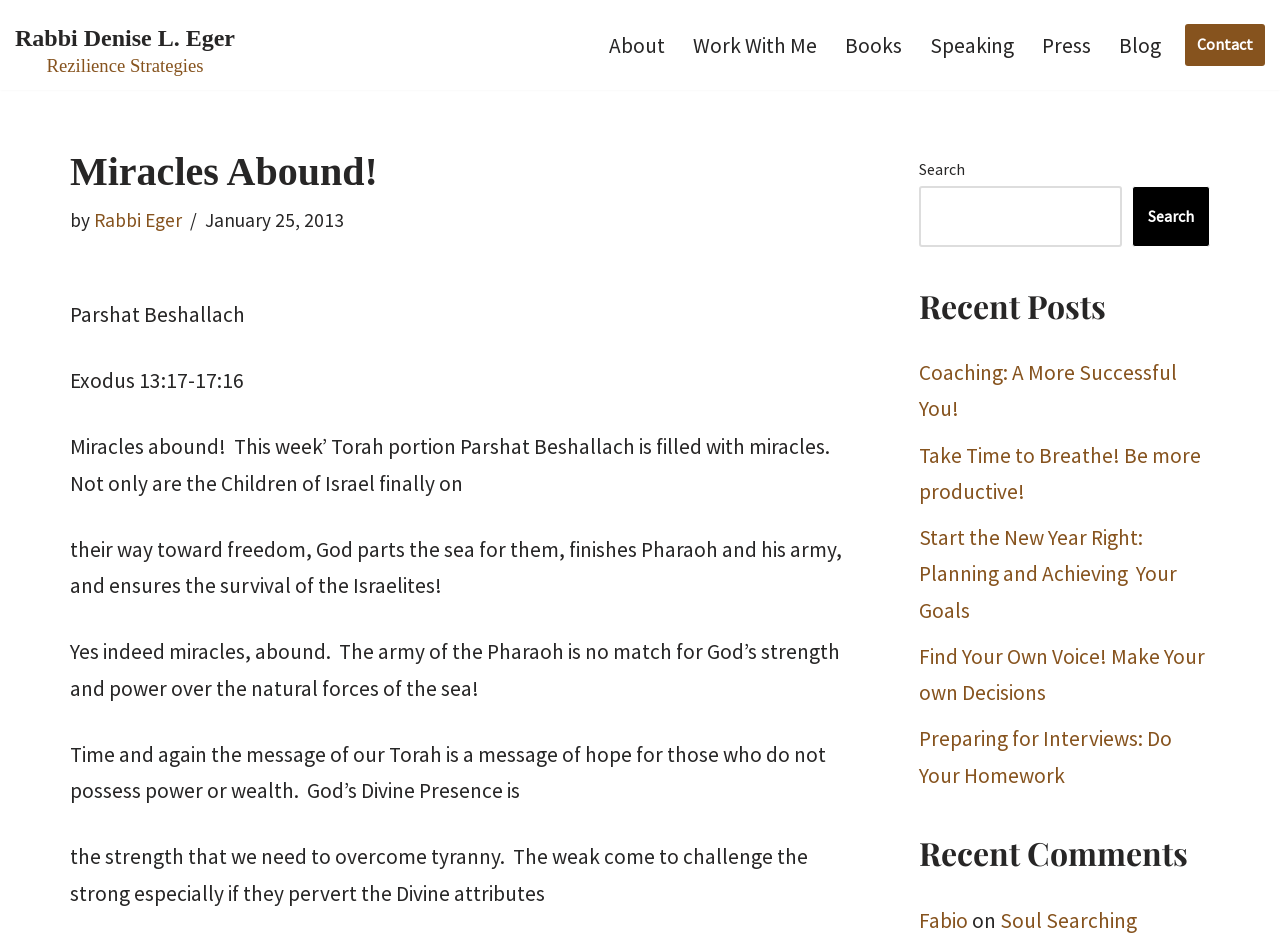Please look at the image and answer the question with a detailed explanation: What is the date of the article?

The date of the article can be found in the section where the article title 'Miracles Abound!' is located. Below the title, there is a line of text that says 'January 25, 2013', indicating that the article was published on this date.